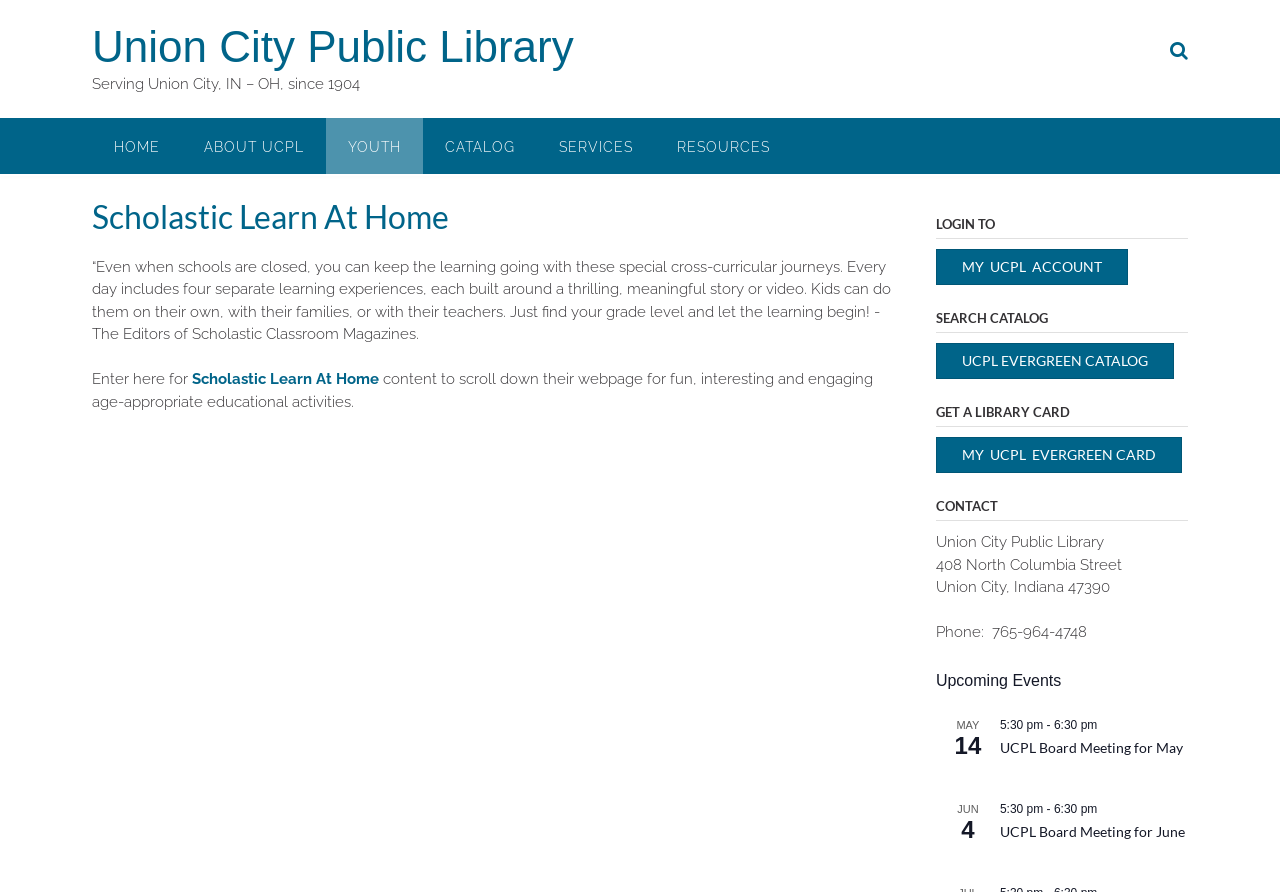Highlight the bounding box coordinates of the element you need to click to perform the following instruction: "Login to MY UCPL ACCOUNT."

[0.731, 0.279, 0.881, 0.32]